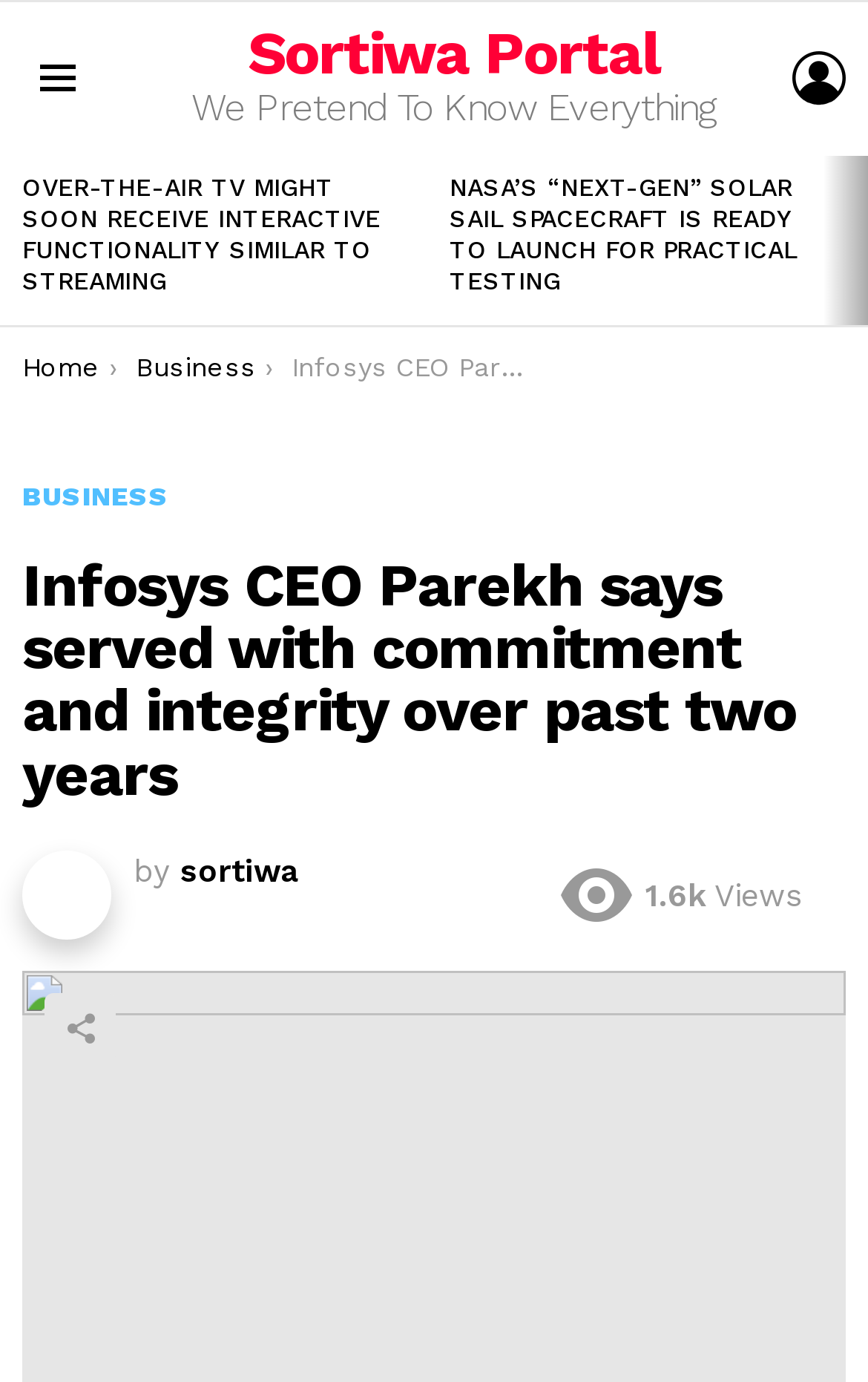Determine the bounding box coordinates for the clickable element to execute this instruction: "Login to the website". Provide the coordinates as four float numbers between 0 and 1, i.e., [left, top, right, bottom].

[0.913, 0.024, 0.974, 0.088]